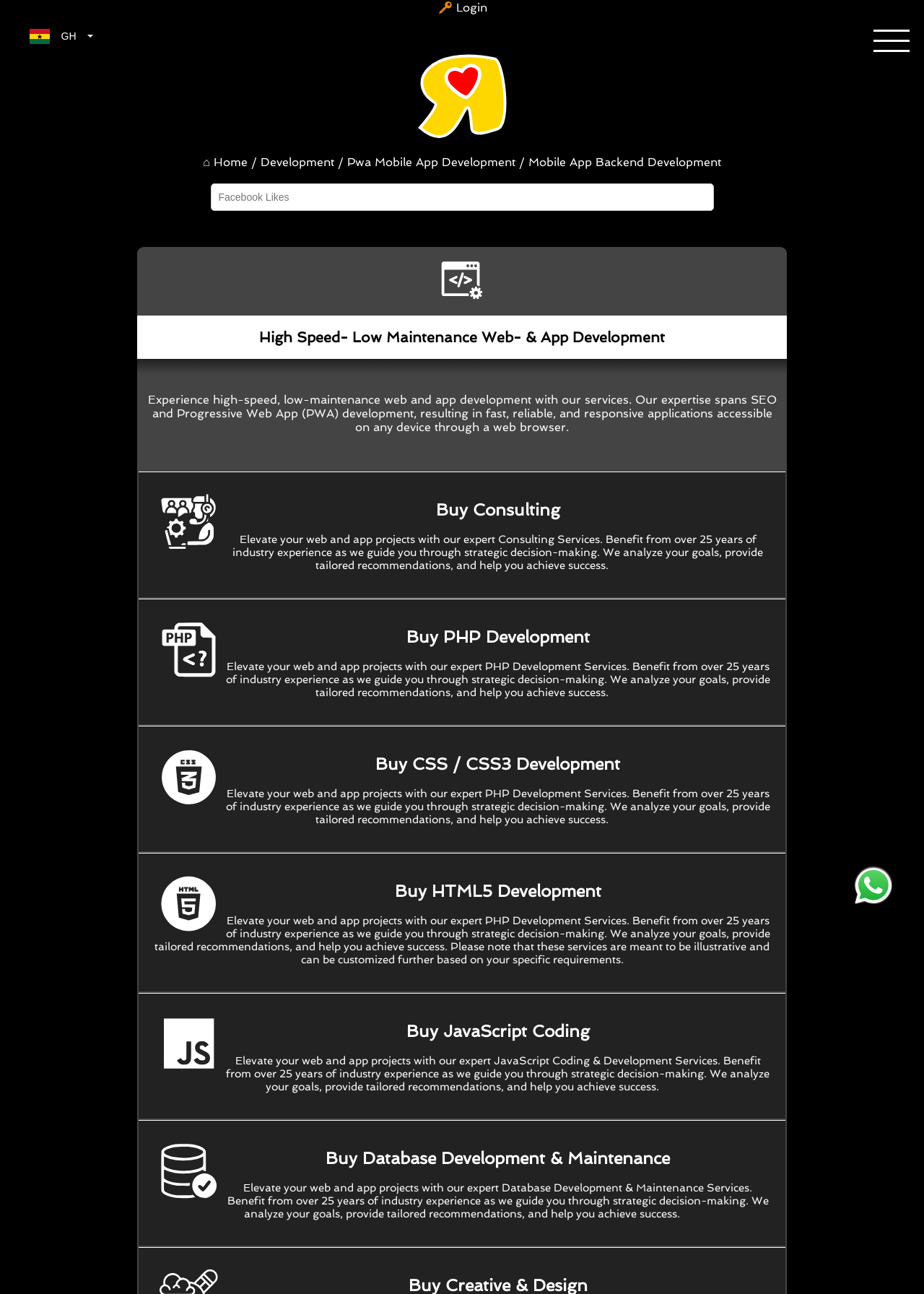Locate the bounding box coordinates of the element that needs to be clicked to carry out the instruction: "Click the login button". The coordinates should be given as four float numbers ranging from 0 to 1, i.e., [left, top, right, bottom].

[0.474, 0.001, 0.527, 0.011]